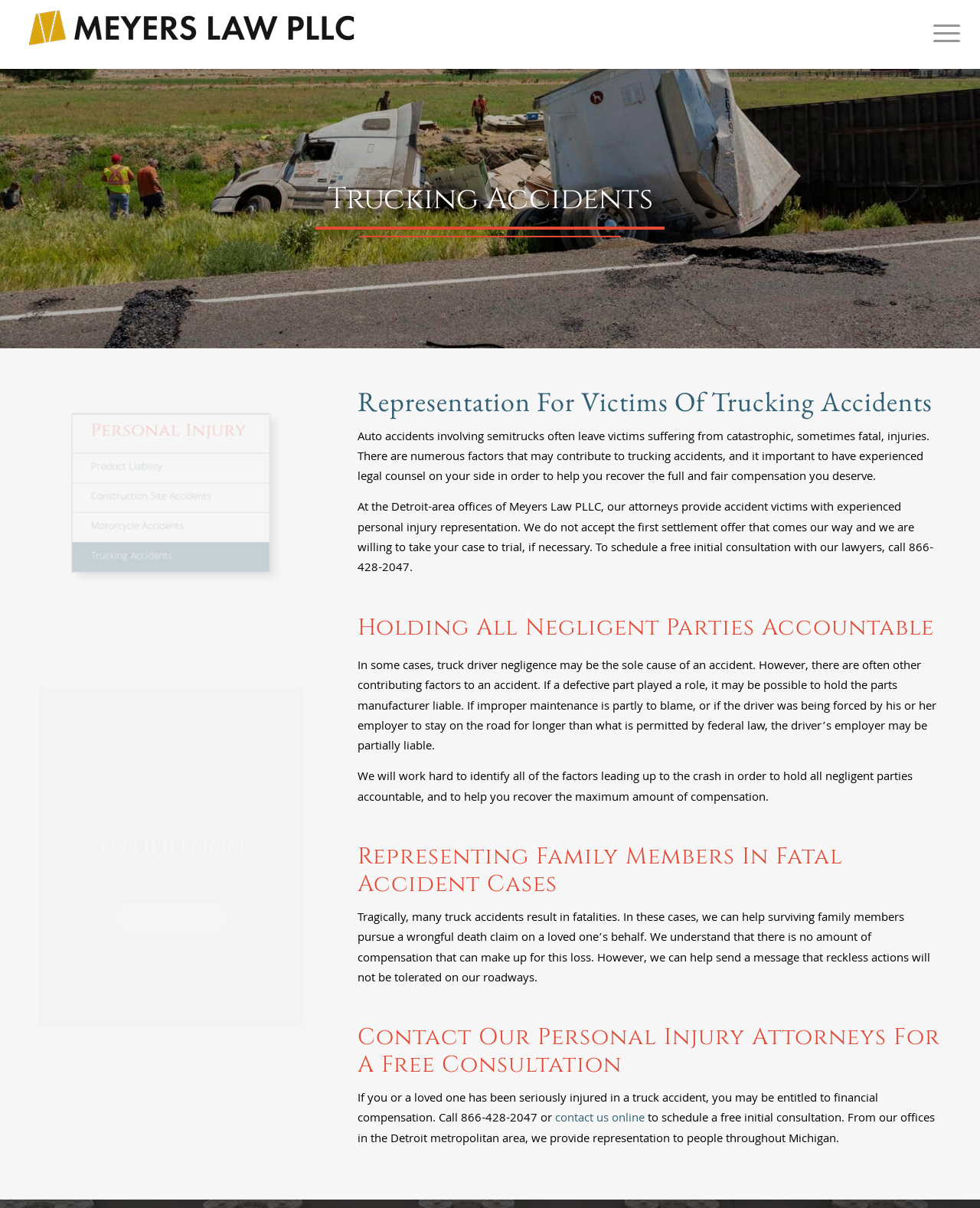Locate the heading on the webpage and return its text.

Representation For Victims Of Trucking Accidents